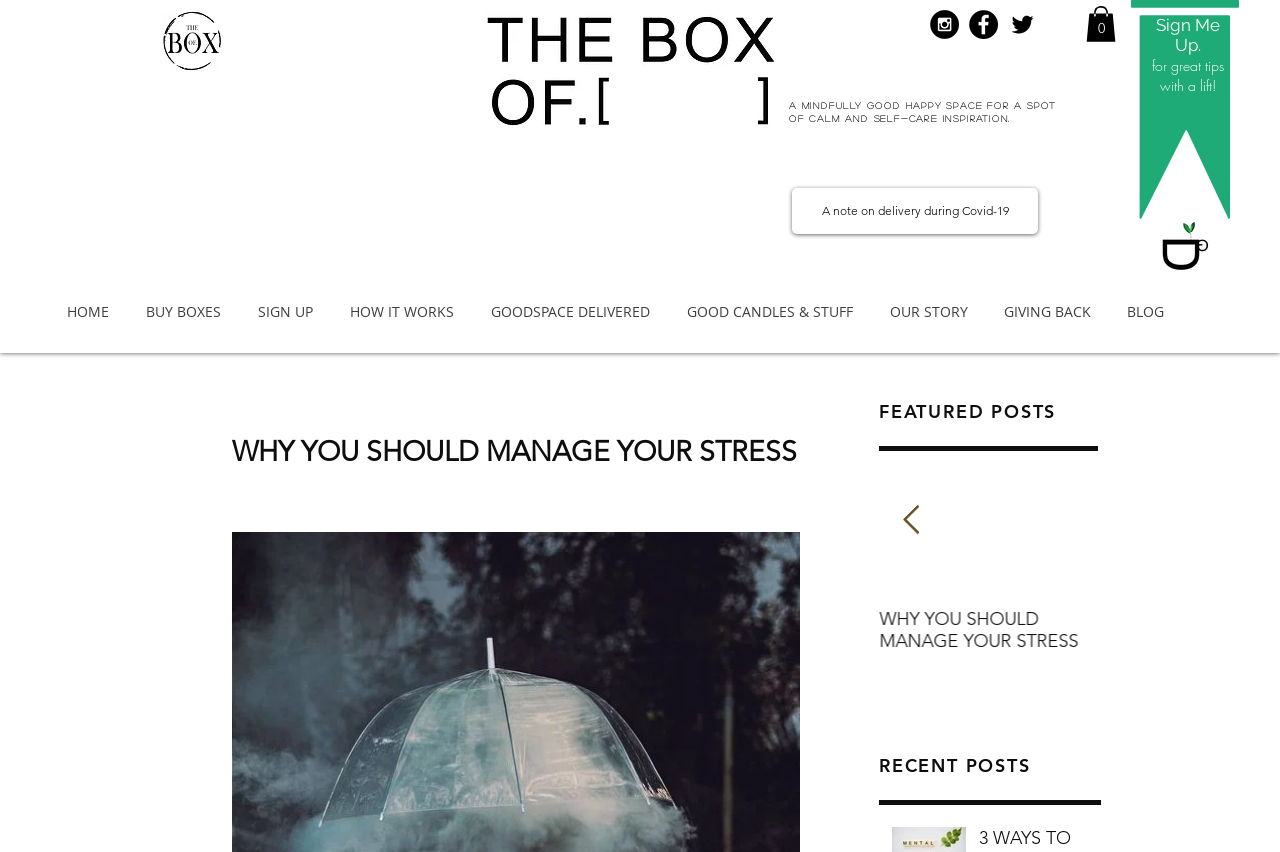Find and specify the bounding box coordinates that correspond to the clickable region for the instruction: "Read the article about improving mental health".

[0.34, 0.714, 0.513, 0.791]